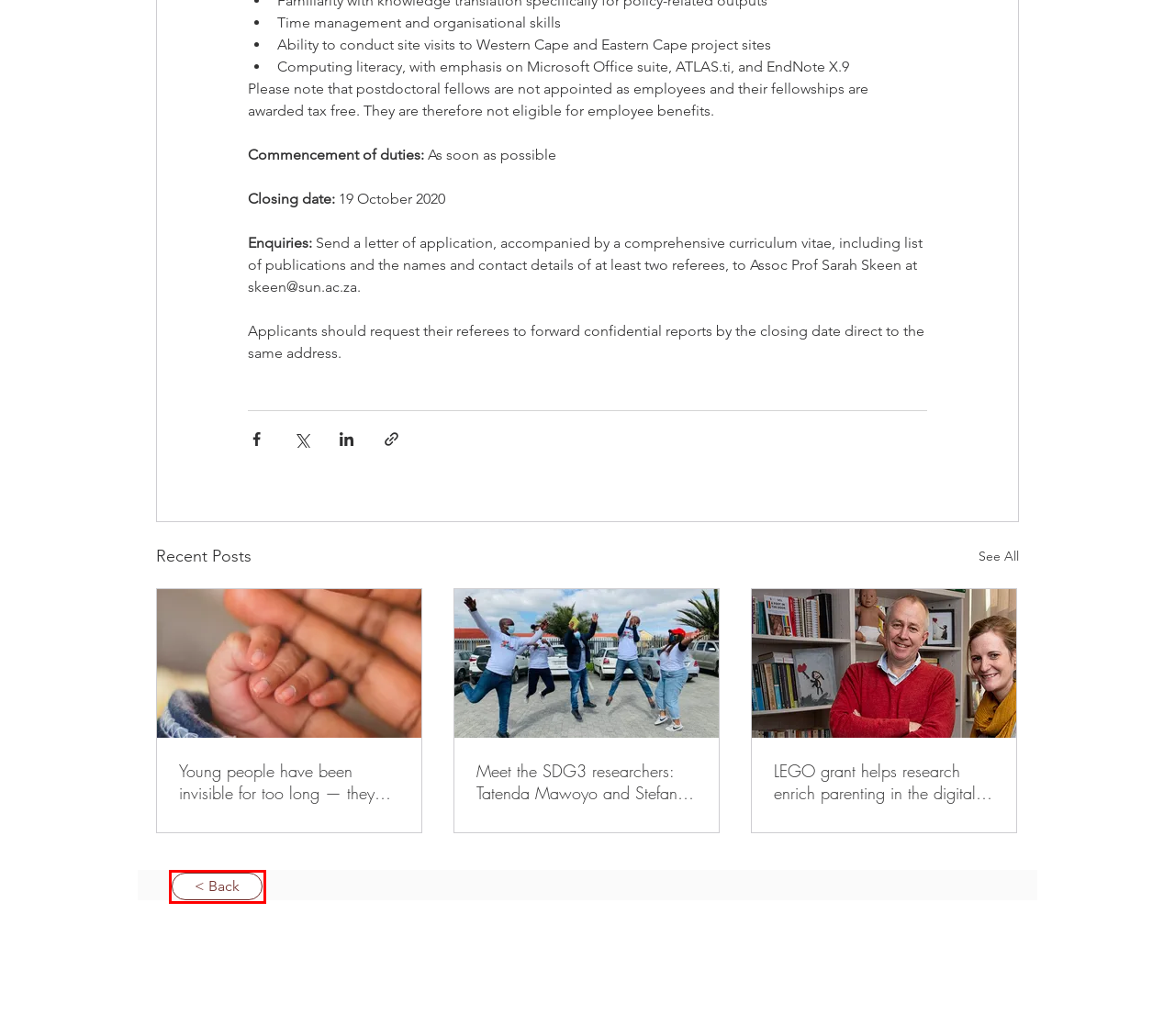Look at the screenshot of a webpage, where a red bounding box highlights an element. Select the best description that matches the new webpage after clicking the highlighted element. Here are the candidates:
A. Young people have been invisible for too long — they must be partners in decisions on their future
B. Meet the SDG3 researchers: Tatenda Mawoyo and Stefani Du Toit
C. LATEST | ILCHR
D. PROJECTS | ILCHR
E. Publications | ILCHR
F. WHAT WE DO | ILCHR
G. ILCHR | Institute for Life Course Health Research
H. LEGO grant helps research enrich parenting in the digital age

C